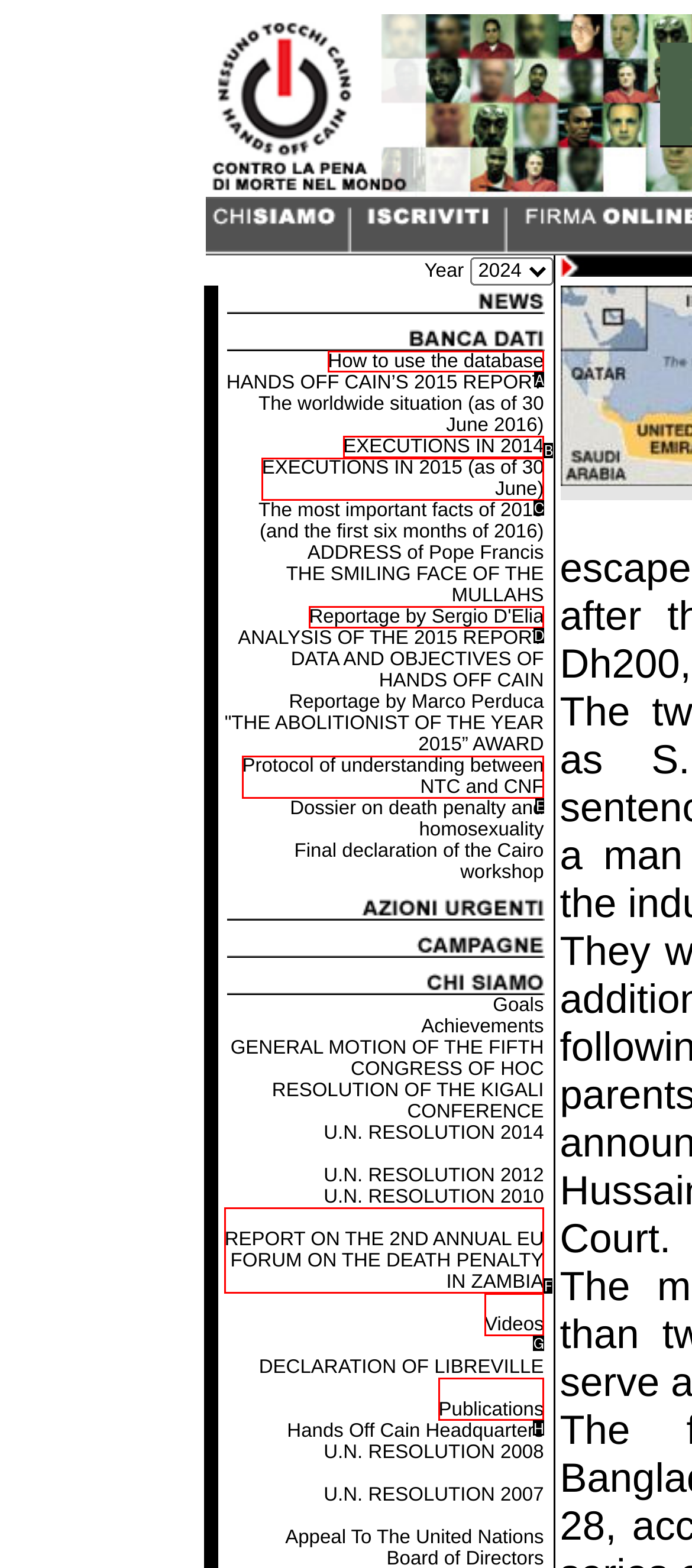From the options presented, which lettered element matches this description: Contact Bidyaaly
Reply solely with the letter of the matching option.

None